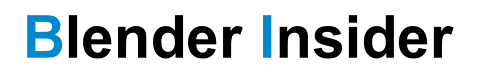Refer to the image and provide an in-depth answer to the question:
What type of font is used in the Blender Insider logo?

The caption describes the font used in the logo as bold and modern, which suggests a clean and contemporary design aesthetic for the Blender Insider brand.